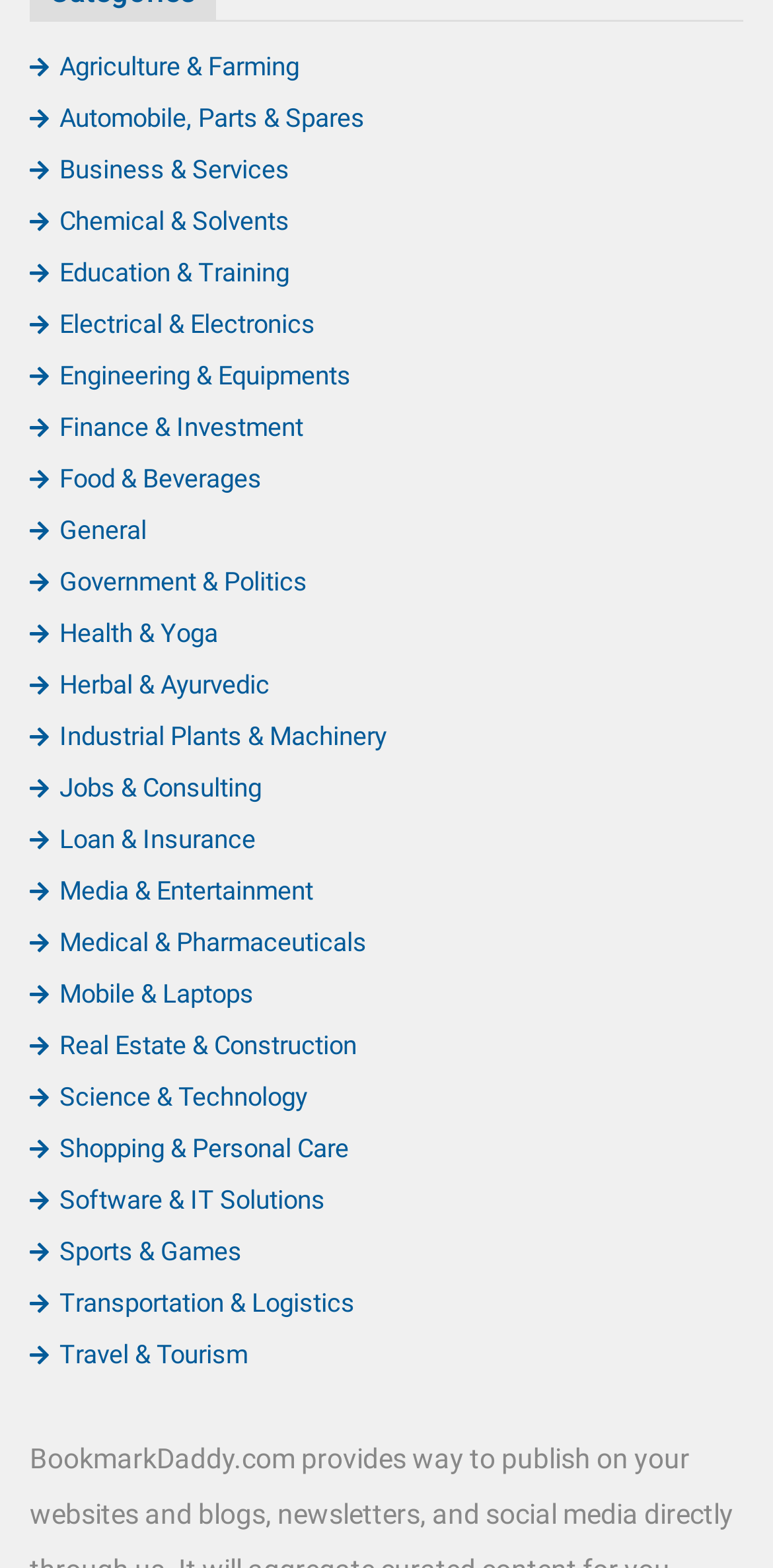Determine the bounding box coordinates for the area that needs to be clicked to fulfill this task: "Discover Travel & Tourism". The coordinates must be given as four float numbers between 0 and 1, i.e., [left, top, right, bottom].

[0.038, 0.855, 0.321, 0.874]